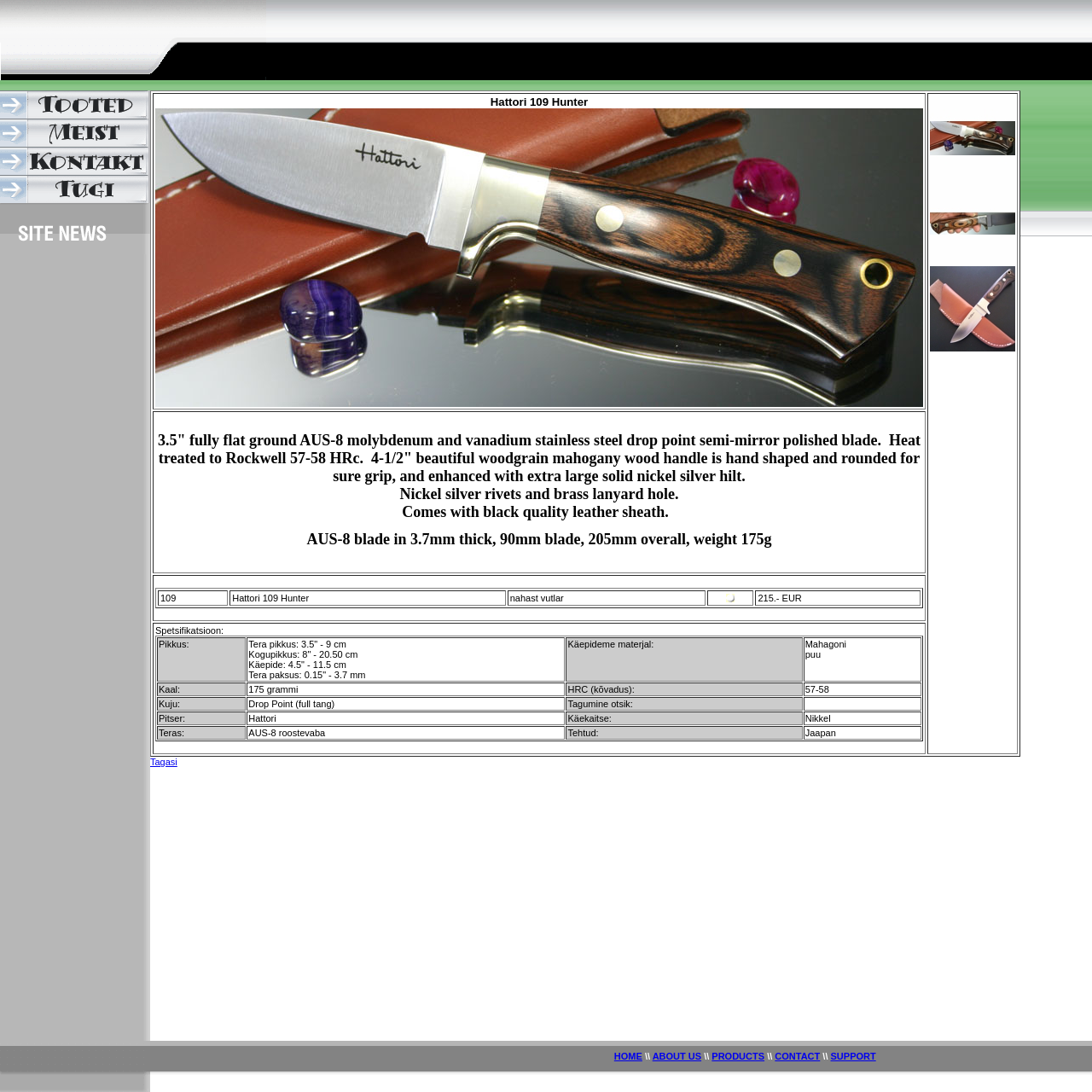Pinpoint the bounding box coordinates of the clickable element needed to complete the instruction: "Search for something". The coordinates should be provided as four float numbers between 0 and 1: [left, top, right, bottom].

None